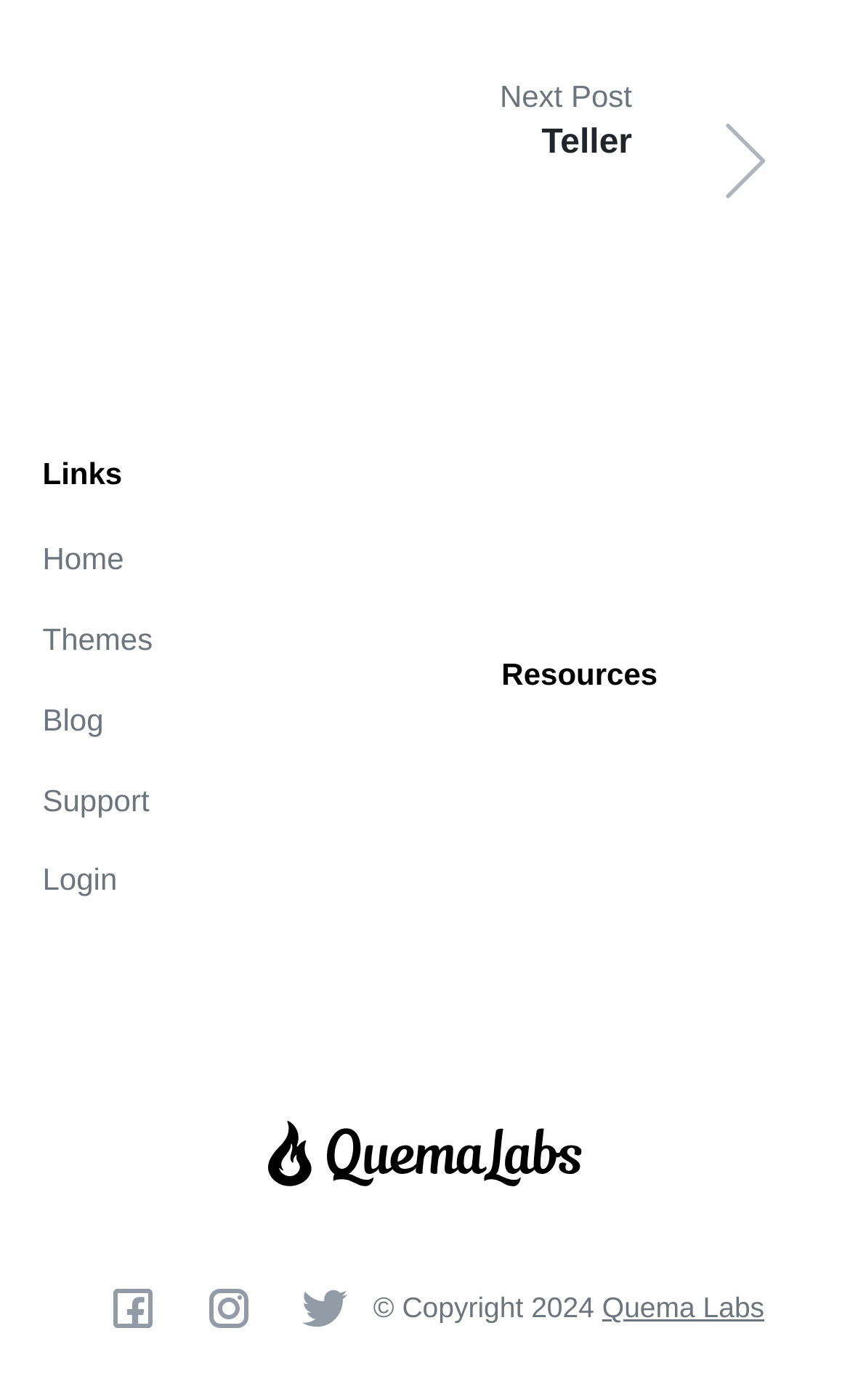Highlight the bounding box coordinates of the element you need to click to perform the following instruction: "login to account."

[0.05, 0.611, 0.41, 0.646]